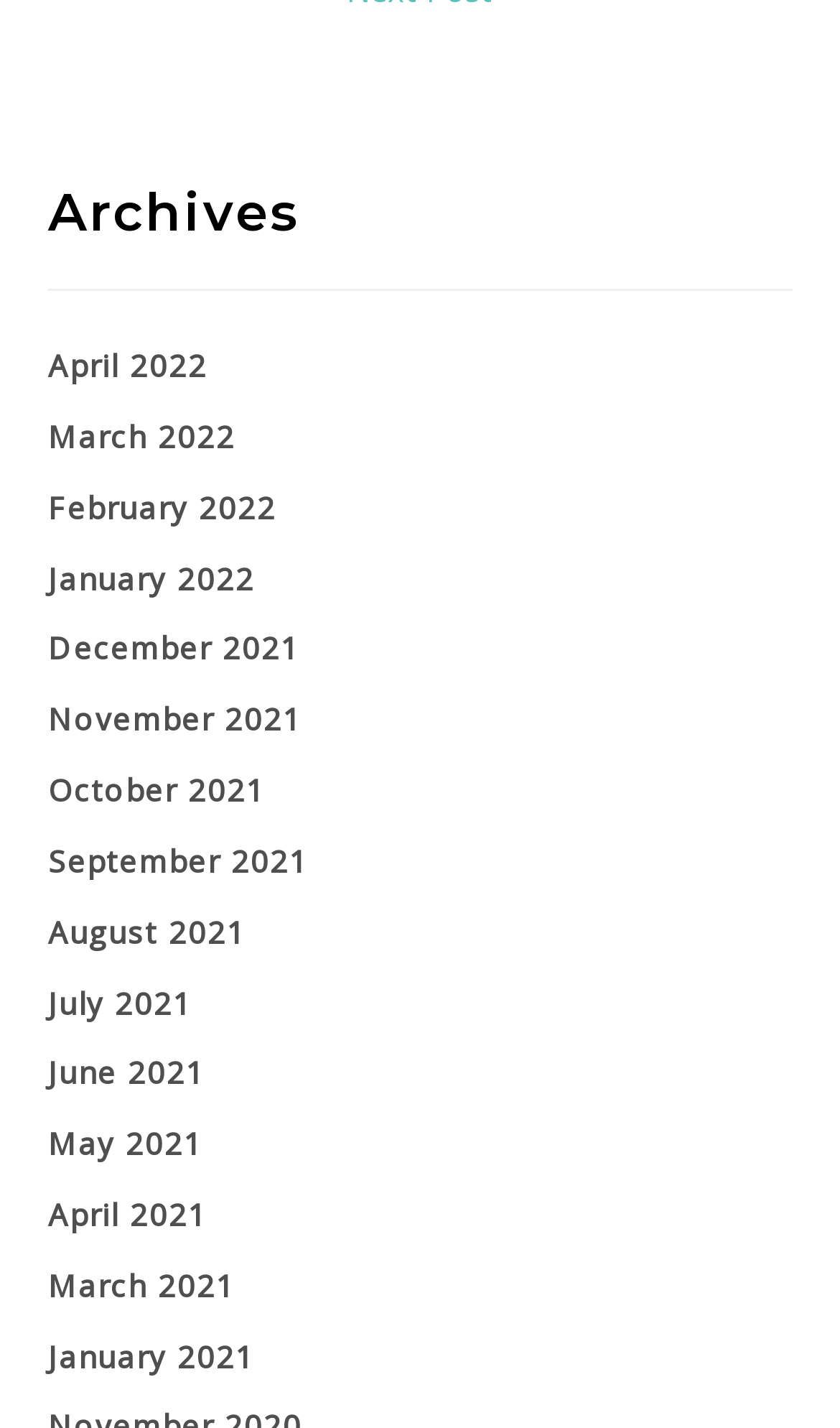Extract the bounding box coordinates for the UI element described as: "June 2021".

[0.058, 0.737, 0.245, 0.766]